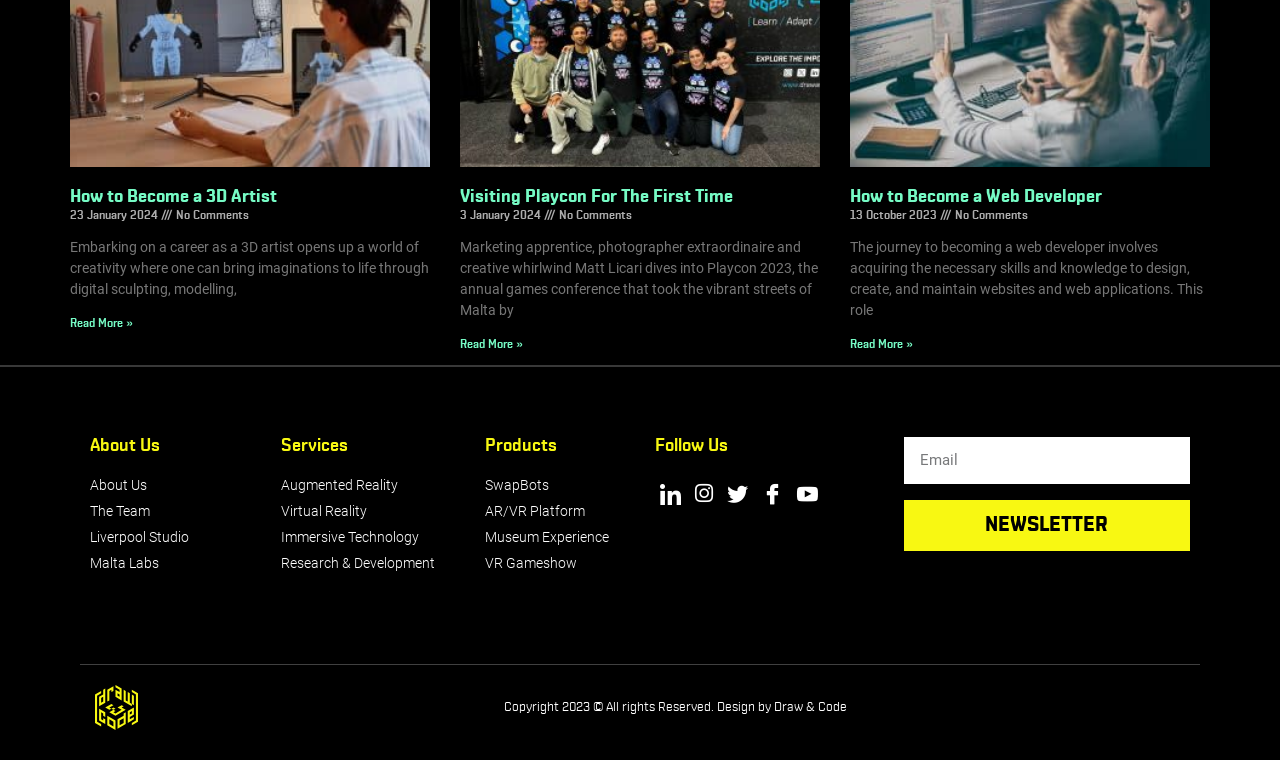Pinpoint the bounding box coordinates of the clickable area necessary to execute the following instruction: "Read more about Visiting Playcon For The First Time". The coordinates should be given as four float numbers between 0 and 1, namely [left, top, right, bottom].

[0.359, 0.447, 0.409, 0.462]